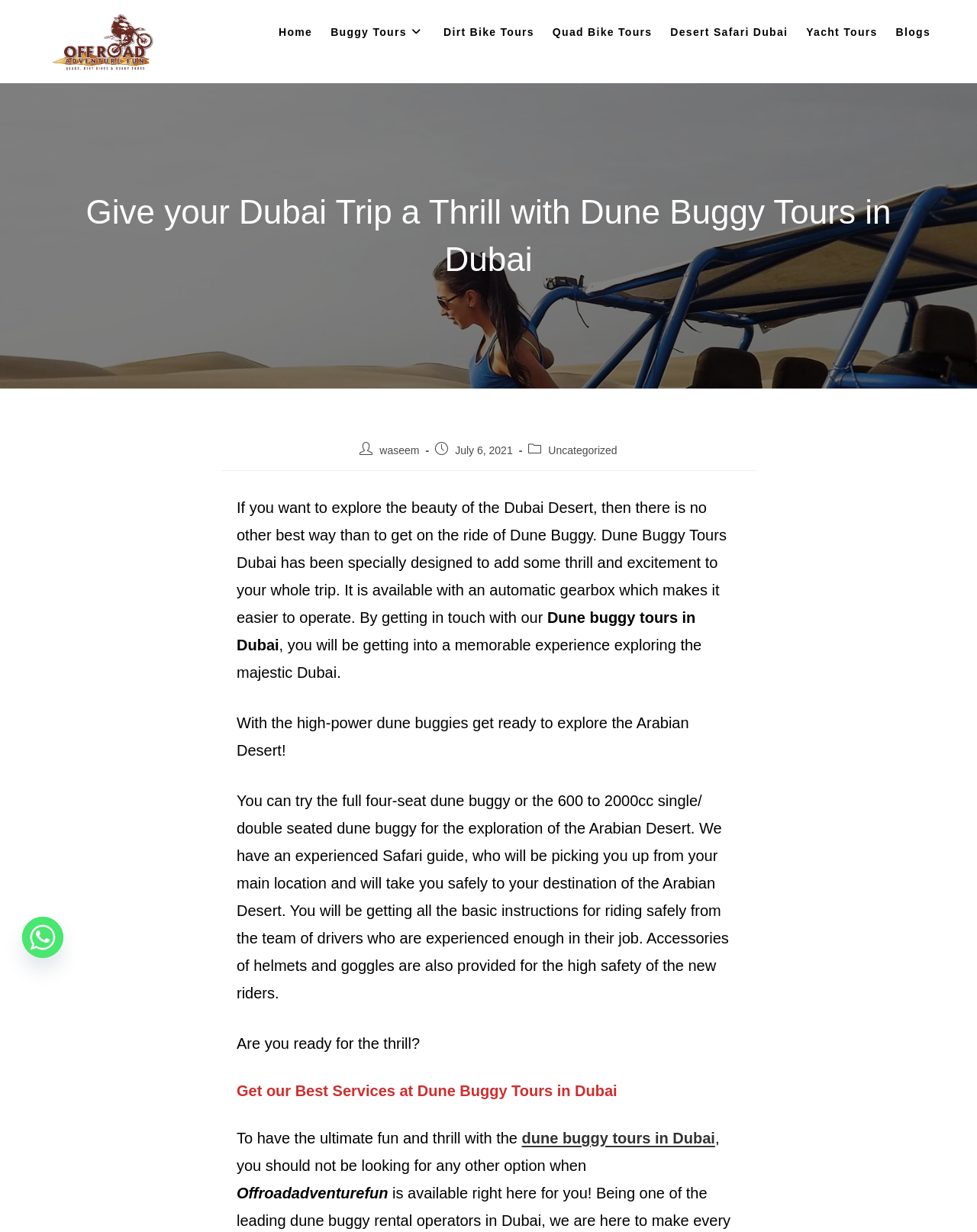Please determine the main heading text of this webpage.

Give your Dubai Trip a Thrill with Dune Buggy Tours in Dubai